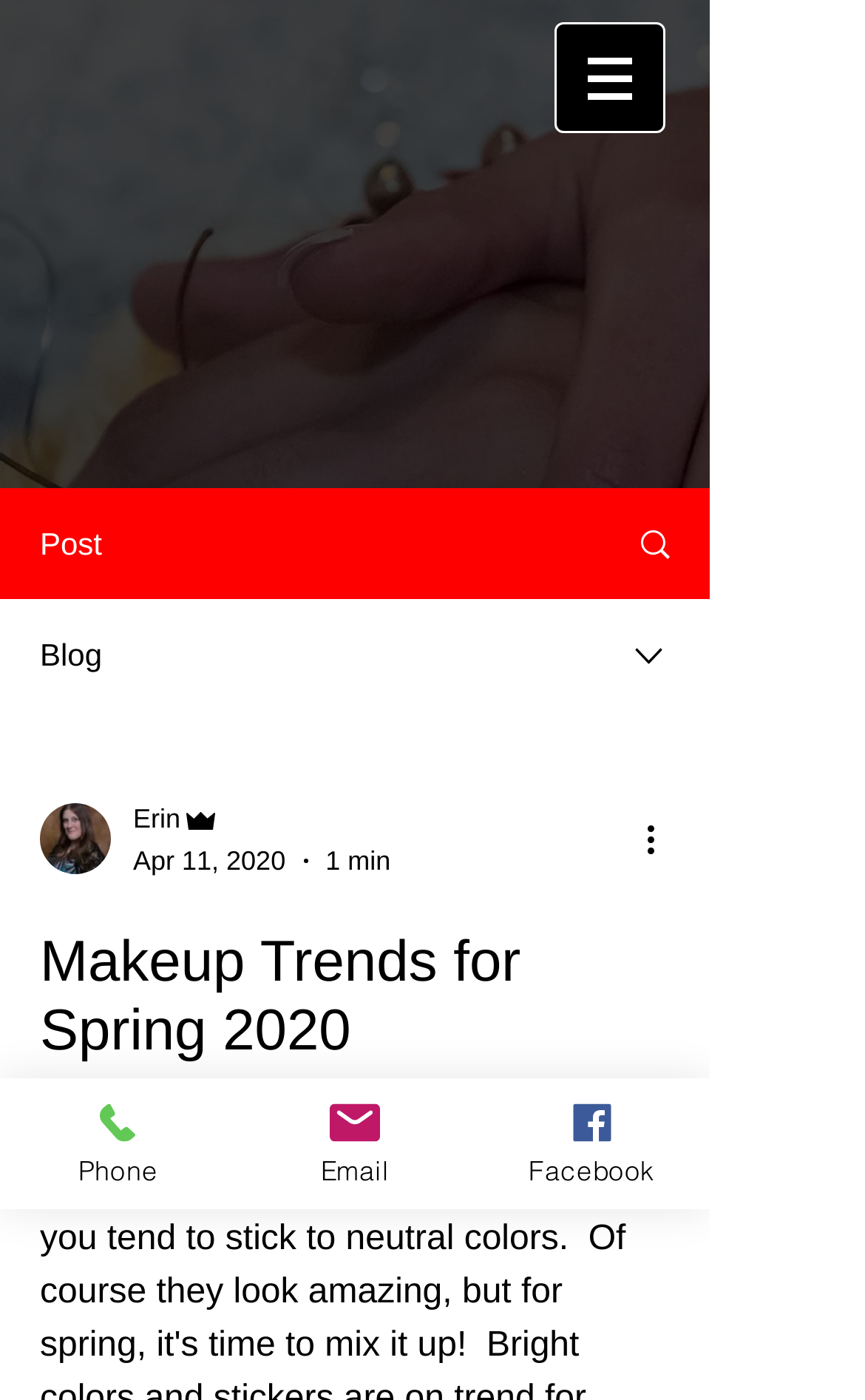Please specify the bounding box coordinates of the clickable region to carry out the following instruction: "Check the 'What is it?' section". The coordinates should be four float numbers between 0 and 1, in the format [left, top, right, bottom].

None